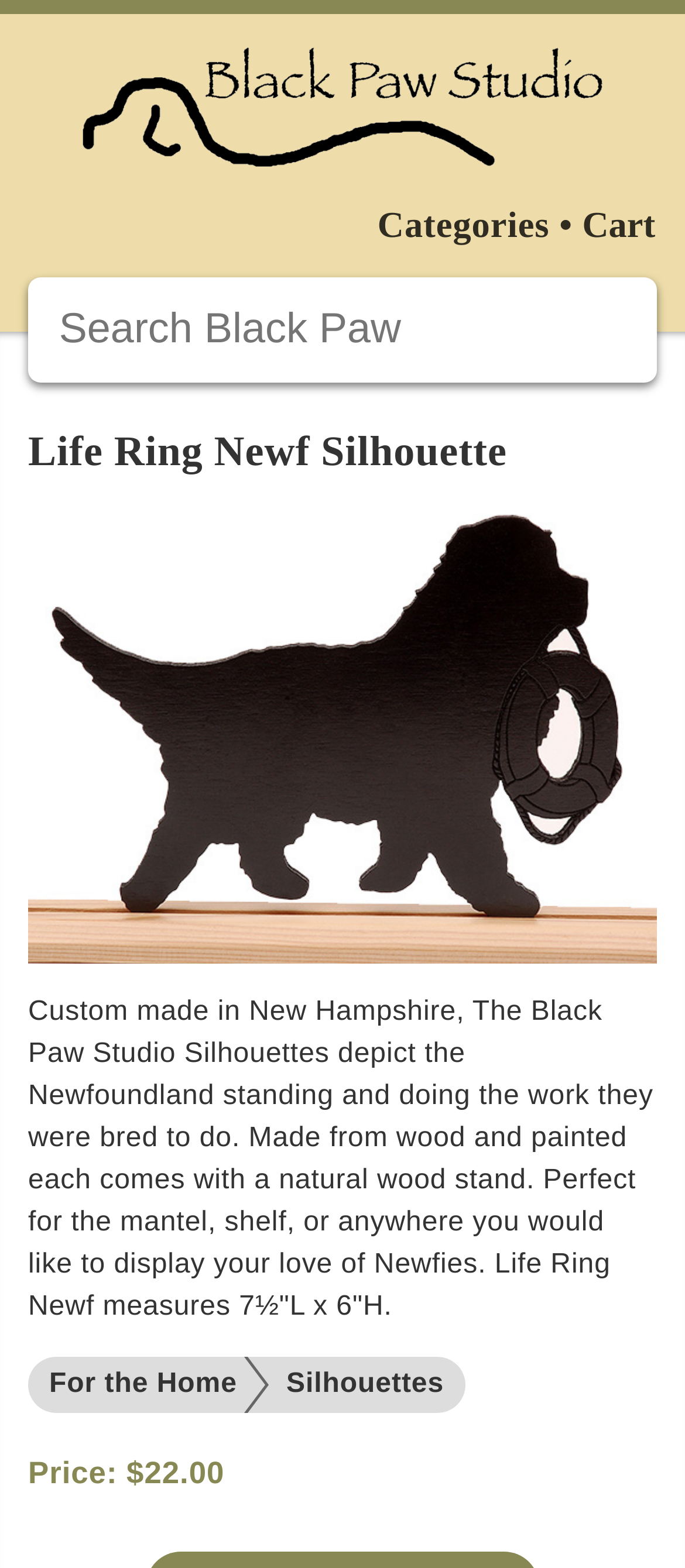Please indicate the bounding box coordinates for the clickable area to complete the following task: "View men's products". The coordinates should be specified as four float numbers between 0 and 1, i.e., [left, top, right, bottom].

[0.049, 0.265, 0.172, 0.289]